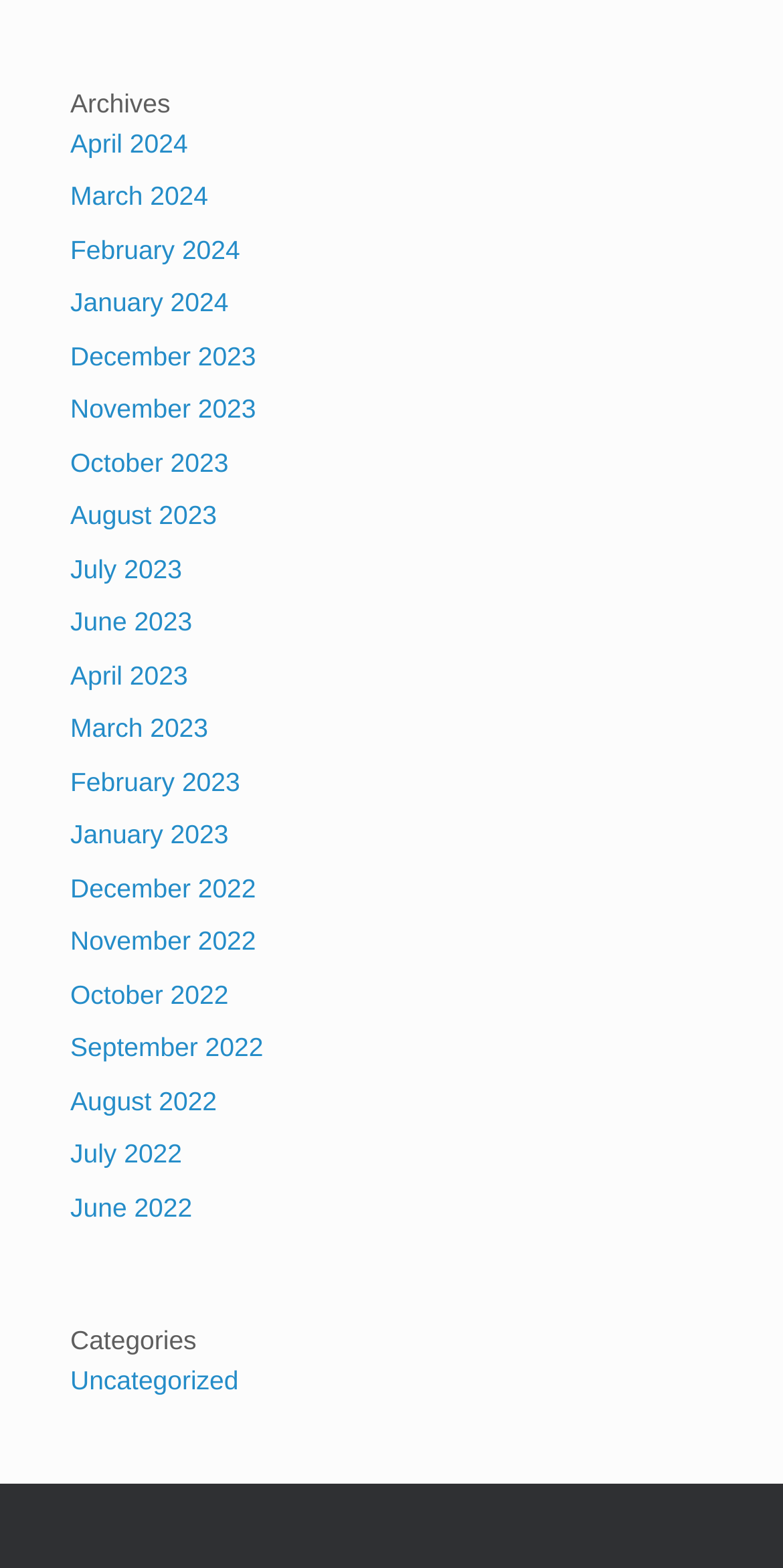Identify the bounding box of the HTML element described here: "Uncategorized". Provide the coordinates as four float numbers between 0 and 1: [left, top, right, bottom].

[0.09, 0.87, 0.305, 0.889]